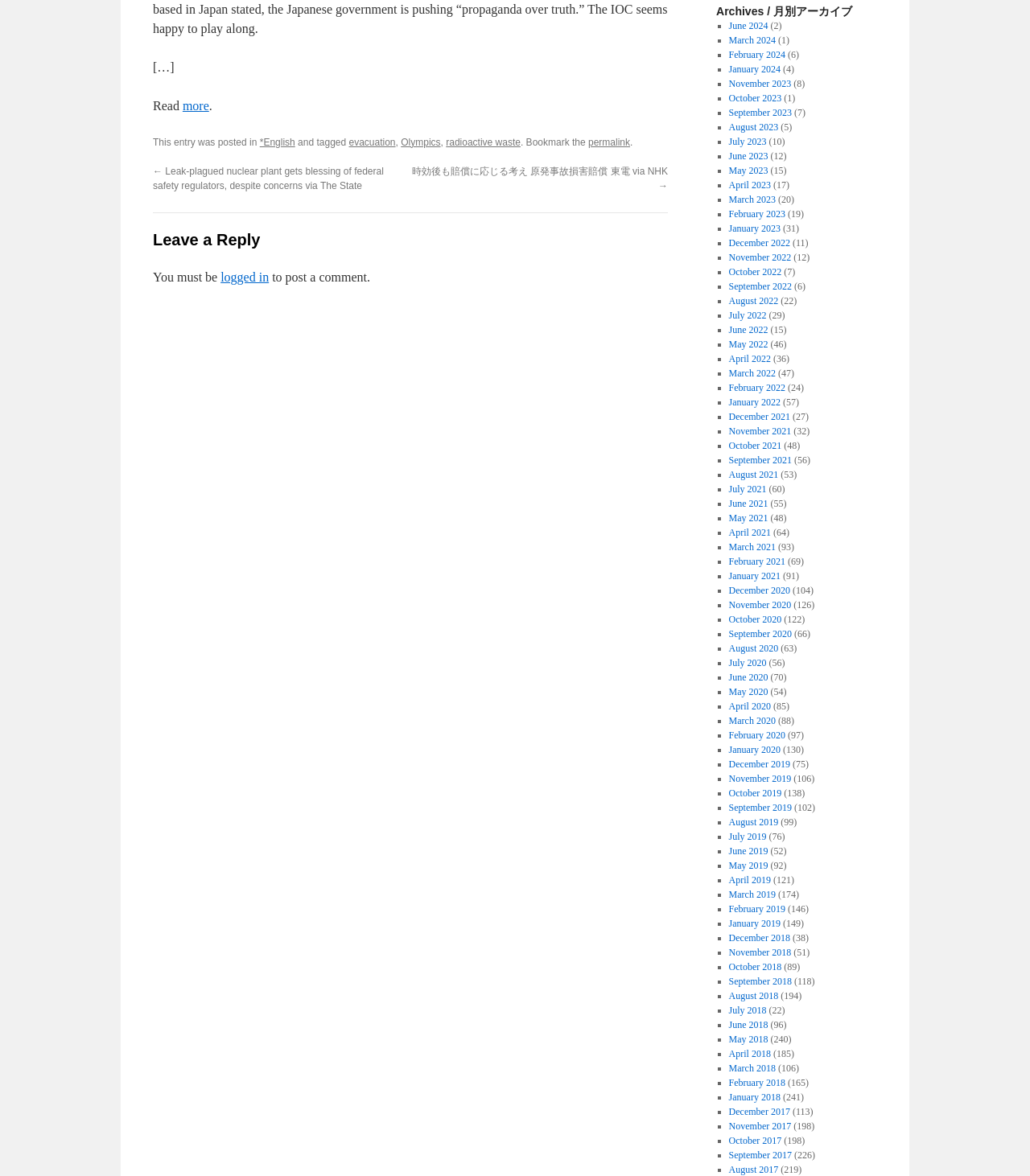Using the provided element description, identify the bounding box coordinates as (top-left x, top-left y, bottom-right x, bottom-right y). Ensure all values are between 0 and 1. Description: Olympics

[0.389, 0.116, 0.428, 0.126]